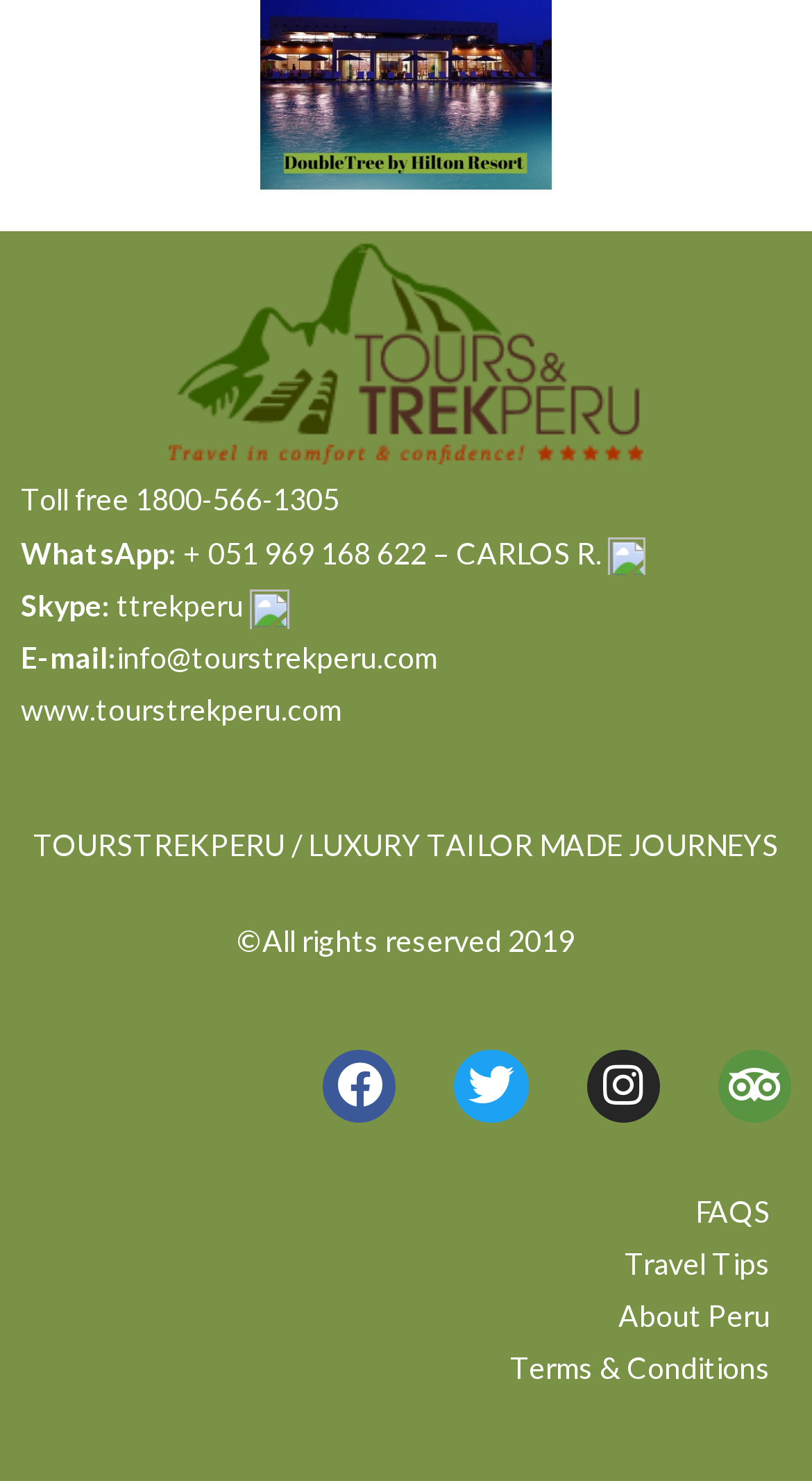Identify the bounding box coordinates of the part that should be clicked to carry out this instruction: "Send WhatsApp message".

[0.026, 0.361, 0.218, 0.385]